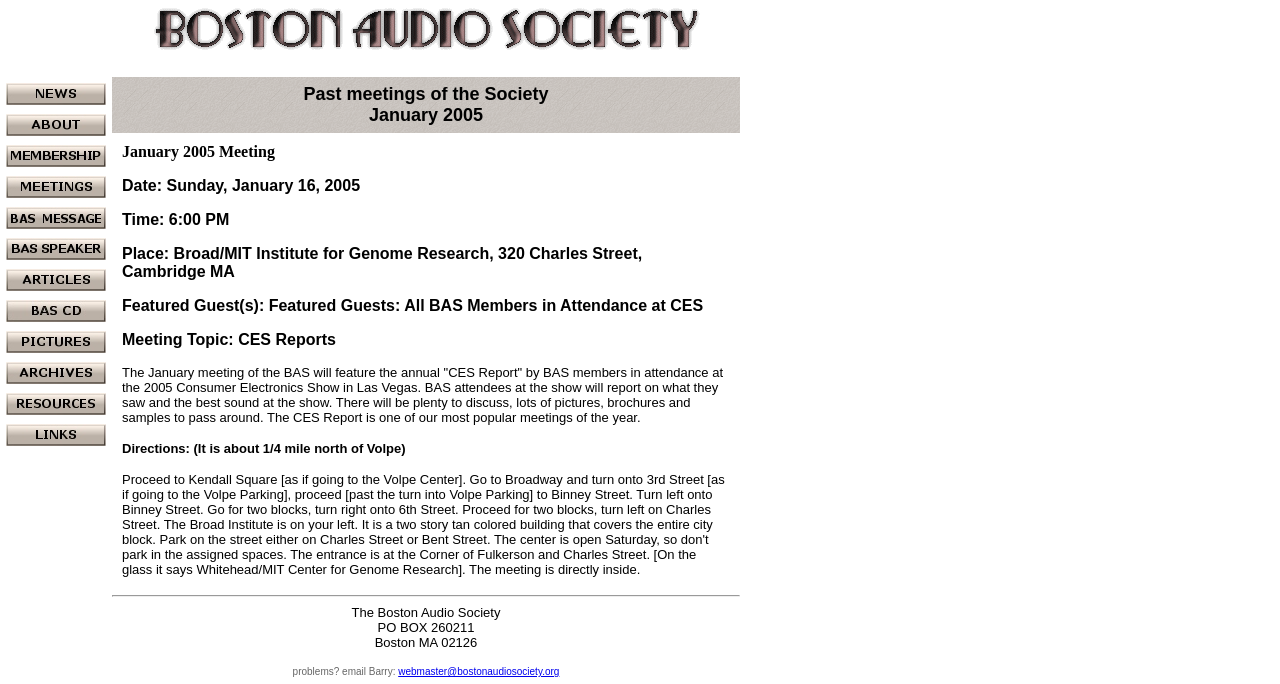Answer the question in a single word or phrase:
What is the email address of the webmaster?

webmaster@bostonaudiosociety.org